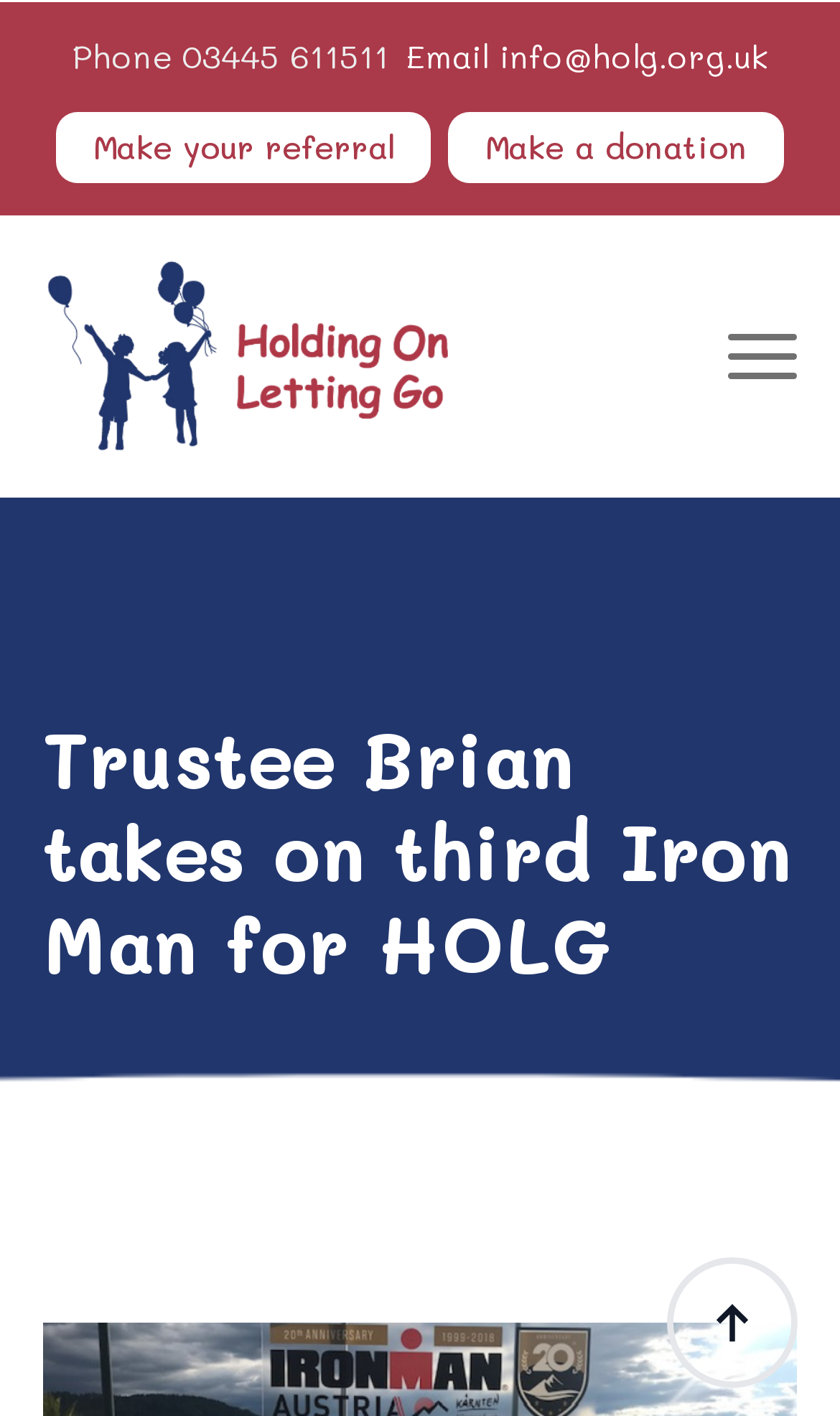Please extract the title of the webpage.

Trustee Brian takes on third Iron Man for HOLG